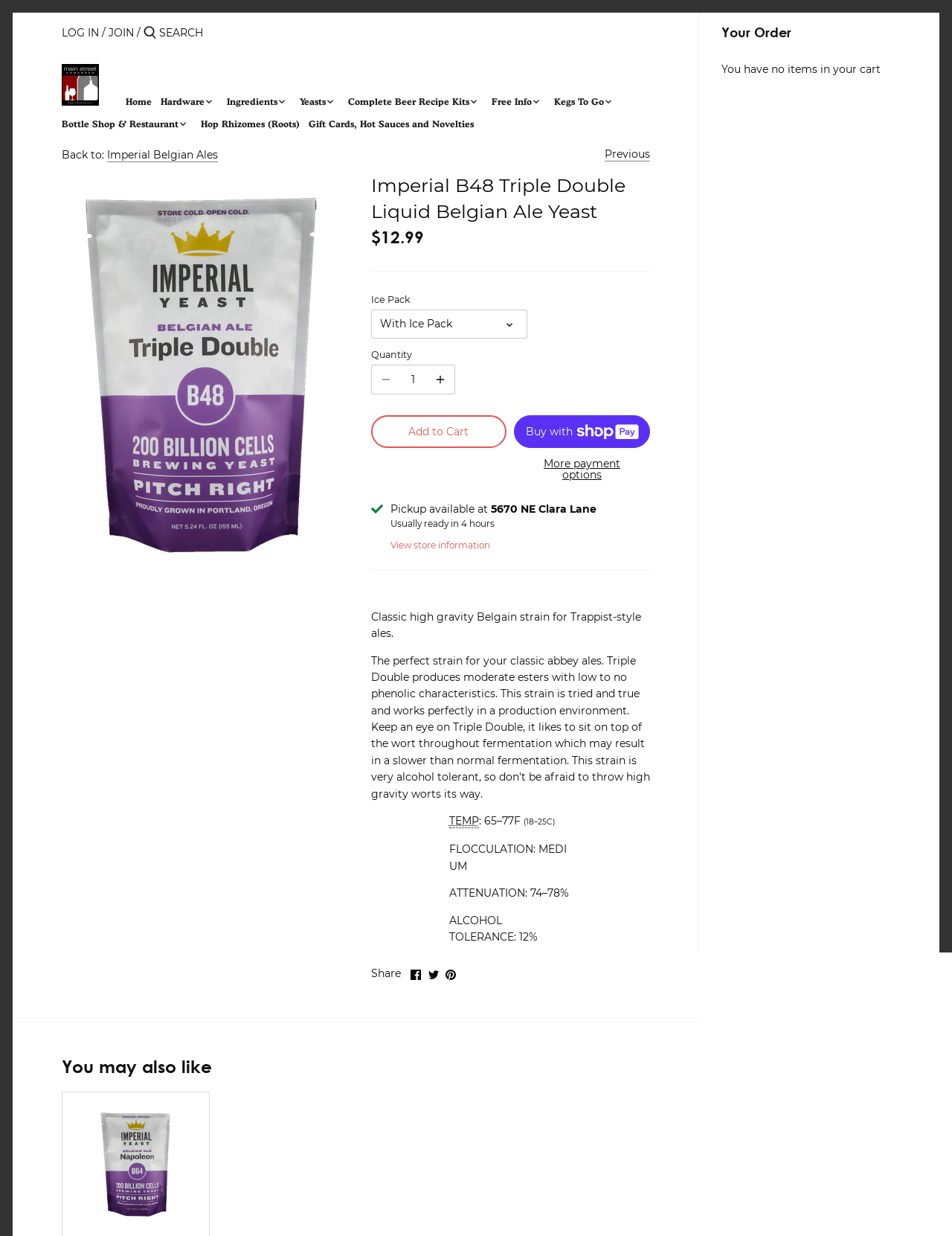Find and extract the text of the primary heading on the webpage.

Imperial B48 Triple Double Liquid Belgian Ale Yeast